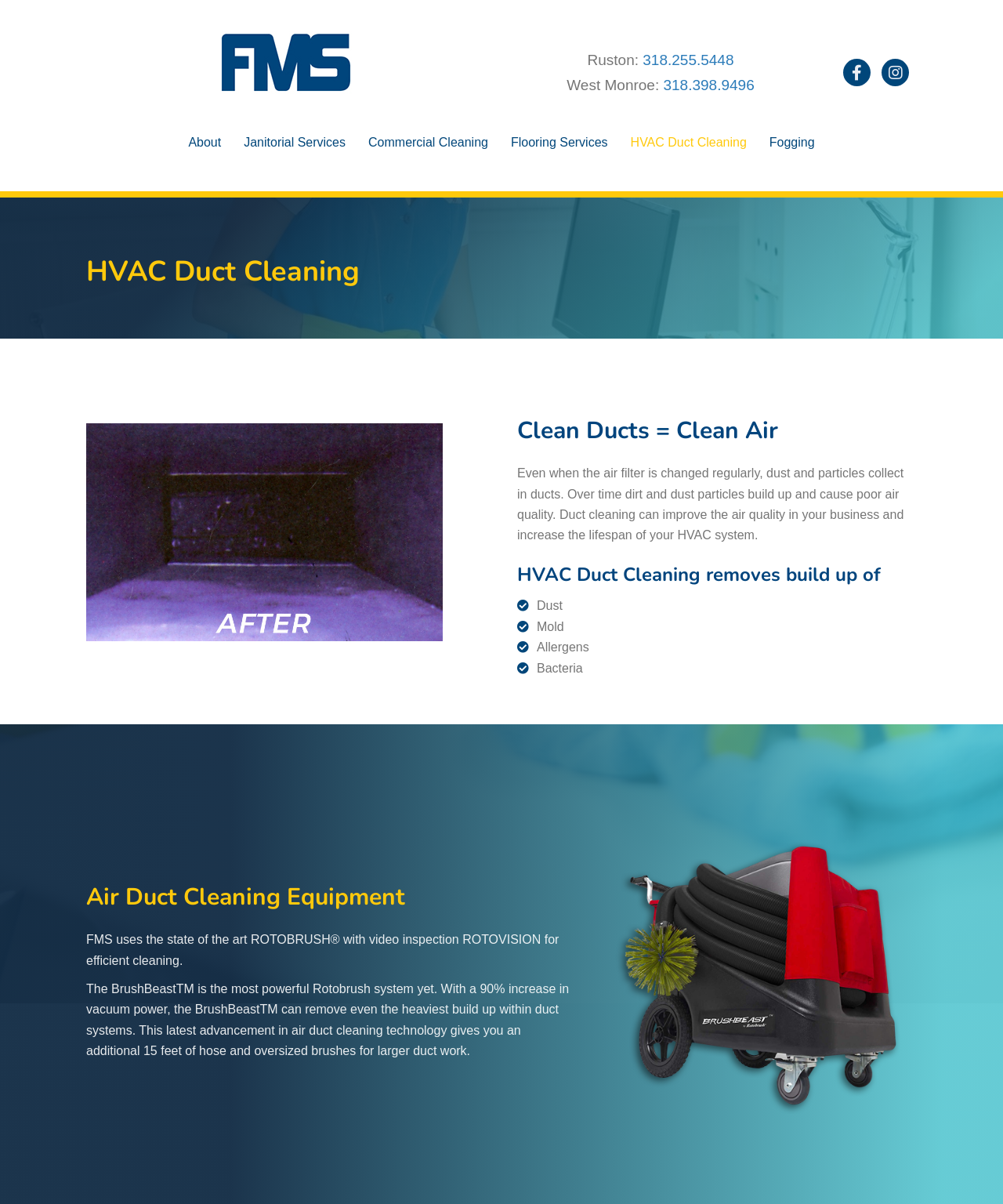Give a detailed overview of the webpage's appearance and contents.

The webpage is about HVAC duct cleaning services provided by FMS. At the top left, there is a logo of FMS, accompanied by a navigation menu with links to various services, including "About", "Janitorial Services", "Commercial Cleaning", "Flooring Services", "HVAC Duct Cleaning", and "Fogging". 

Below the navigation menu, there is a heading "HVAC Duct Cleaning" followed by two links, "prev" and "next", which are likely used for pagination. 

The main content of the webpage is divided into sections. The first section has a heading "Clean Ducts = Clean Air" and a paragraph of text explaining the importance of duct cleaning for improving air quality and increasing the lifespan of HVAC systems. 

The next section has a heading "HVAC Duct Cleaning removes build up of" and lists four items: "Dust", "Mold", "Allergens", and "Bacteria", which are likely the types of particles that can be removed through duct cleaning. 

Further down, there is a section with a heading "Air Duct Cleaning Equipment" that describes the equipment used by FMS for duct cleaning, including the ROTOBRUSH and the BrushBeastTM. This section also includes an image of the rotobrush equipment. 

On the top right, there are two lines of text with phone numbers and locations, "Ruston: 318.255.5448" and "West Monroe: 318.398.9496".